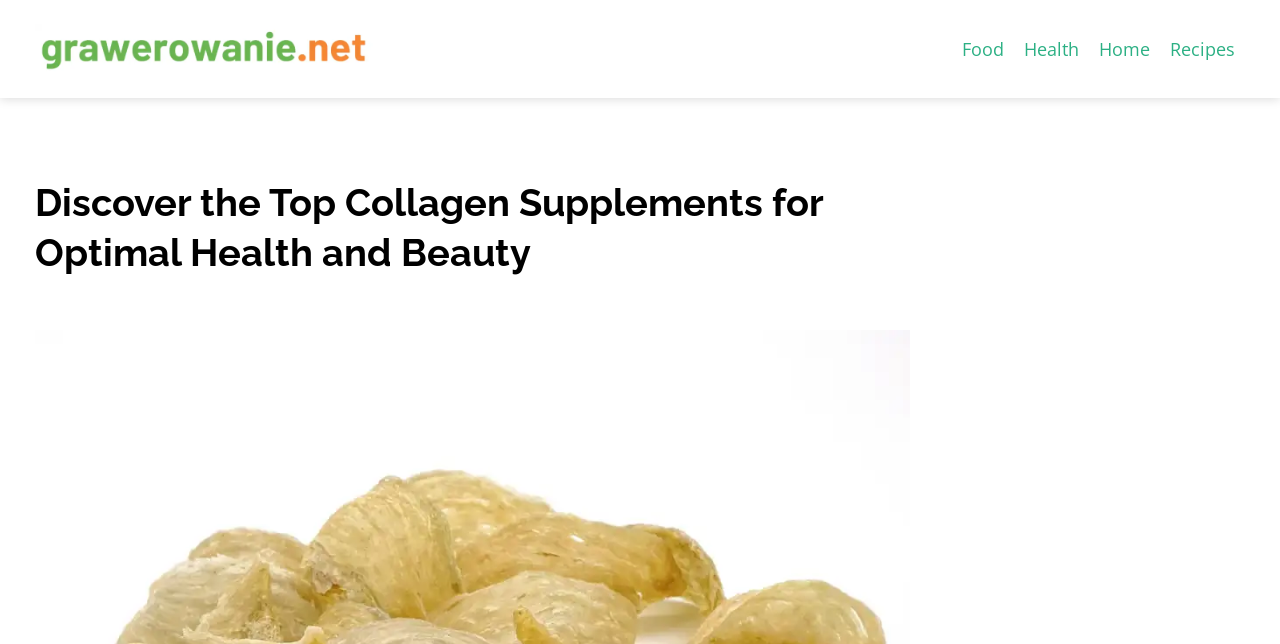Please give a short response to the question using one word or a phrase:
What is the relationship between 'Epicurean Elegance' and the webpage content?

Brand or website name